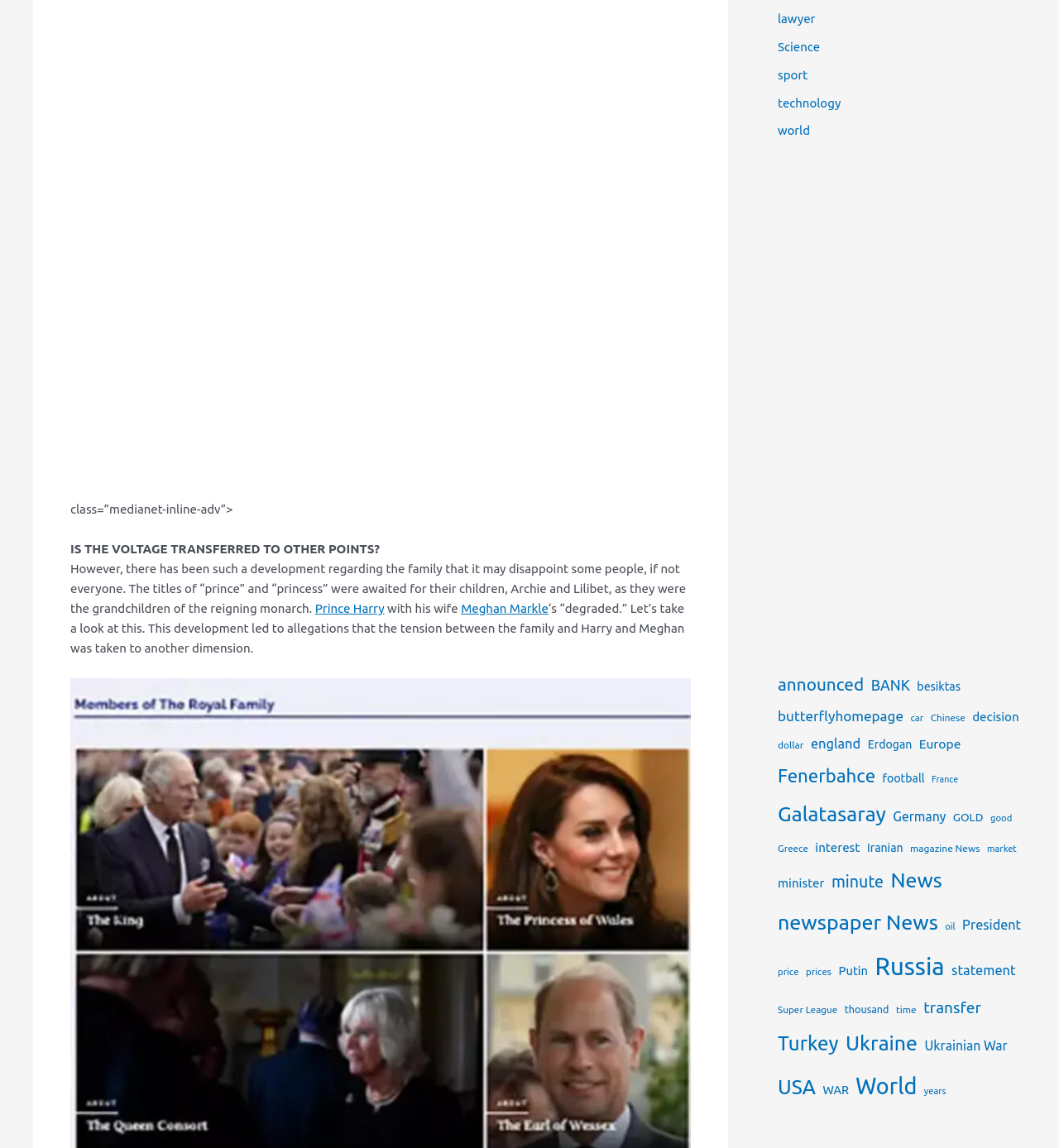Predict the bounding box for the UI component with the following description: "Meghan Markle".

[0.435, 0.523, 0.518, 0.536]